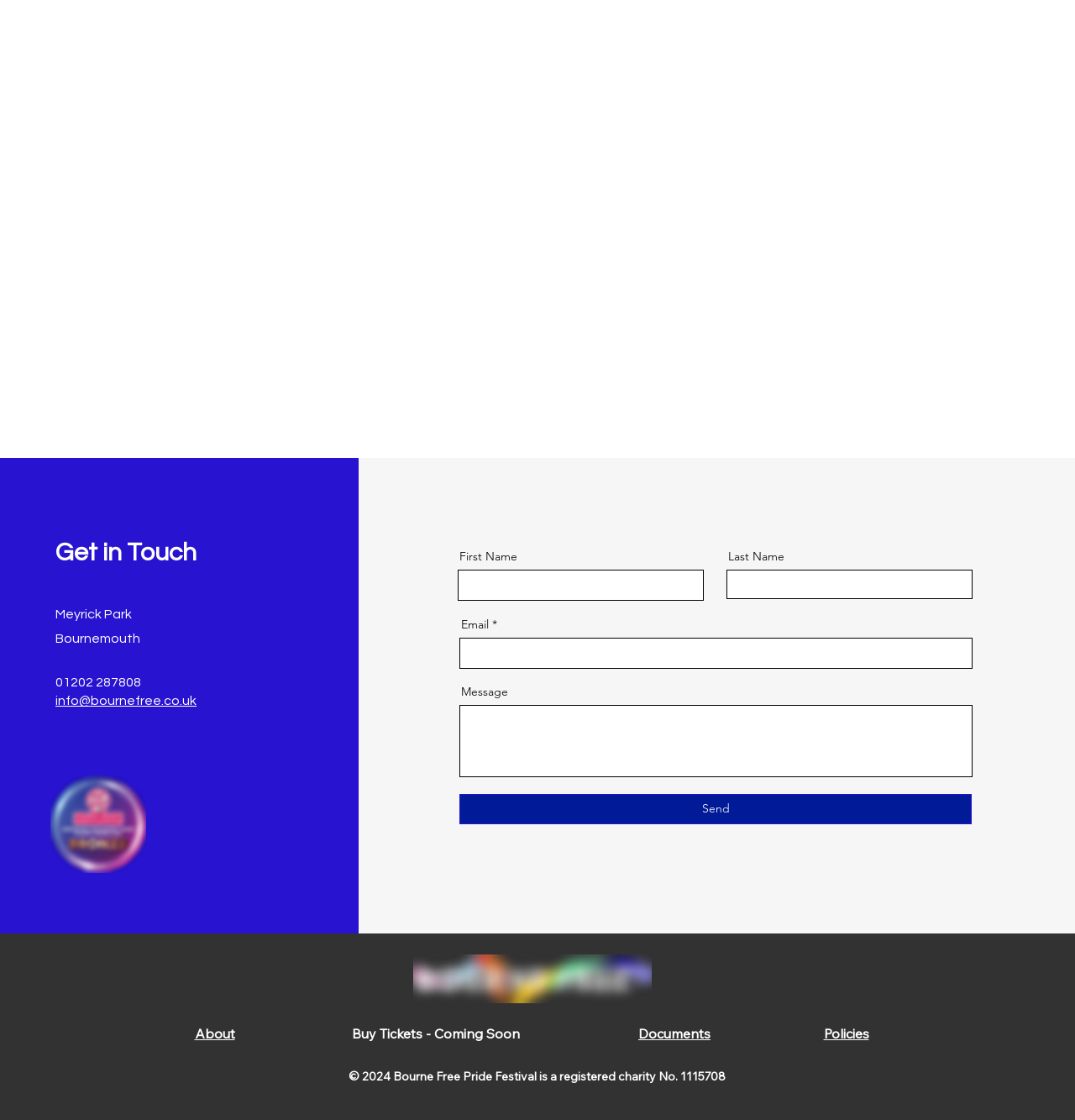Provide a brief response to the question below using a single word or phrase: 
What is the charity number of Bourne Free Pride Festival?

1115708